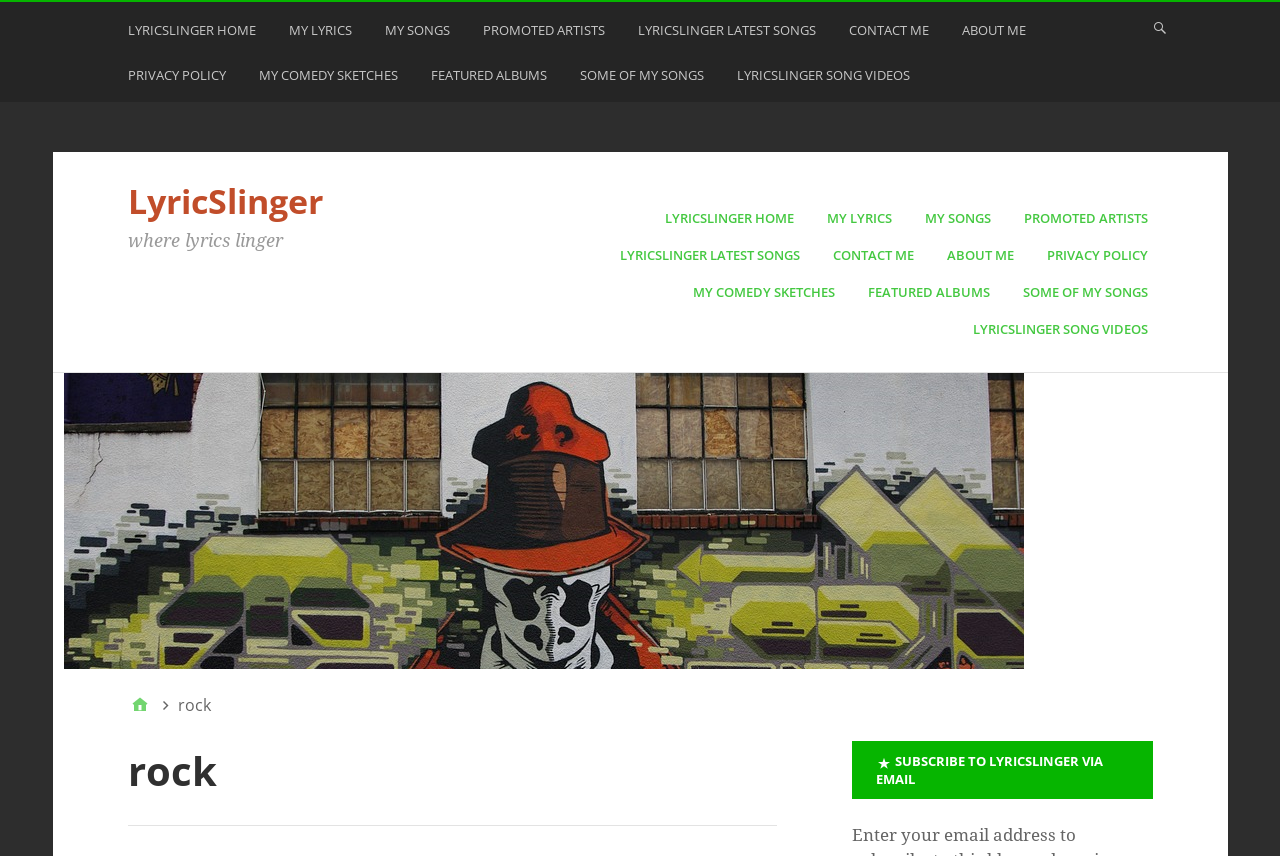Generate a thorough description of the webpage.

The webpage is titled "rock Archives - LyricSlinger" and appears to be a music-related website. At the top, there is a primary navigation menu with 11 links, including "LYRICSLINGER HOME", "MY LYRICS", "MY SONGS", and "CONTACT ME", among others. These links are evenly spaced and span across the top of the page.

Below the primary navigation menu, there is a search bar with an expand button on the right side. The search bar is relatively small and located near the top-right corner of the page.

The website's title, "LyricSlinger", is displayed prominently in the middle of the page, with a subtitle "where lyrics linger" written below it. 

To the right of the title, there is a secondary navigation menu with 11 links, similar to the primary navigation menu. These links are also evenly spaced and span across the middle of the page.

At the bottom of the page, there is a breadcrumbs navigation menu with three elements: a "Home" link, a "rock" static text, and a "rock" heading. The breadcrumbs menu is located near the bottom-left corner of the page.

Finally, there is a large heading that reads "rock" near the bottom of the page, and another heading that reads "SUBSCRIBE TO LYRICSLINGER VIA EMAIL" near the bottom-right corner of the page.